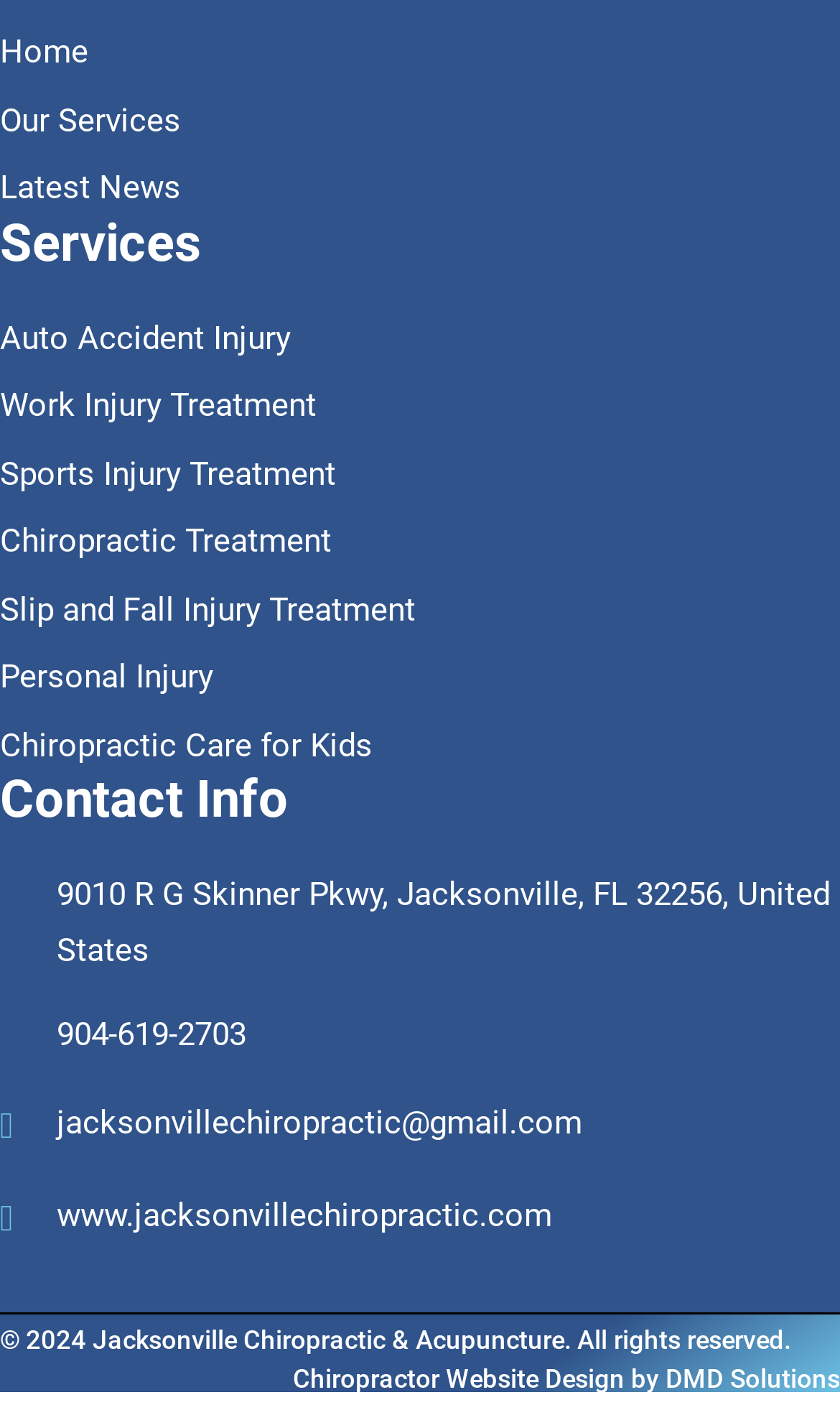Determine the bounding box coordinates of the UI element described below. Use the format (top-left x, top-left y, bottom-right x, bottom-right y) with floating point numbers between 0 and 1: Chiropractic Care for Kids

[0.0, 0.512, 0.5, 0.551]